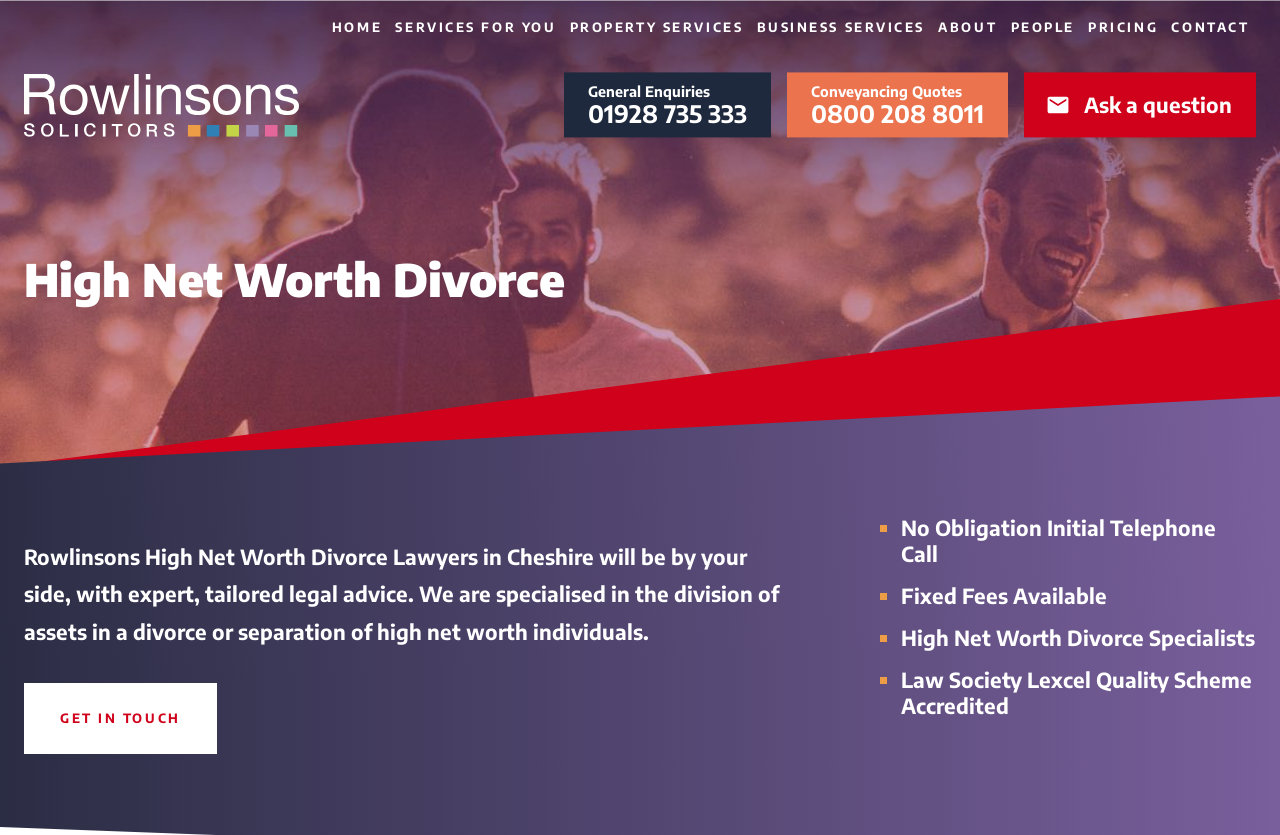Illustrate the webpage with a detailed description.

This webpage is about High Net Worth Divorce Lawyers at Rowlinsons Solicitors. At the top, there is a navigation menu with 7 links: "HOME", "SERVICES FOR YOU", "PROPERTY SERVICES", "BUSINESS SERVICES", "ABOUT", "PEOPLE", and "PRICING", followed by a "CONTACT" link at the far right. Below the navigation menu, there is a logo image of "Rowlinsons" on the left, and two phone numbers "01928 735 333" and "0800 208 8011" on the right, with a "Ask a question" link and a small image next to it.

The main content of the webpage starts with a heading "High Net Worth Divorce" followed by a paragraph of text that describes the services of Rowlinsons High Net Worth Divorce Lawyers in Cheshire. Below this, there is a call-to-action link "GET IN TOUCH" on the left. On the right, there is a list of four bullet points, each marked with a "■" symbol, describing the benefits of their services: "No Obligation Initial Telephone Call", "Fixed Fees Available", "High Net Worth Divorce Specialists", and "Law Society Lexcel Quality Scheme Accredited".